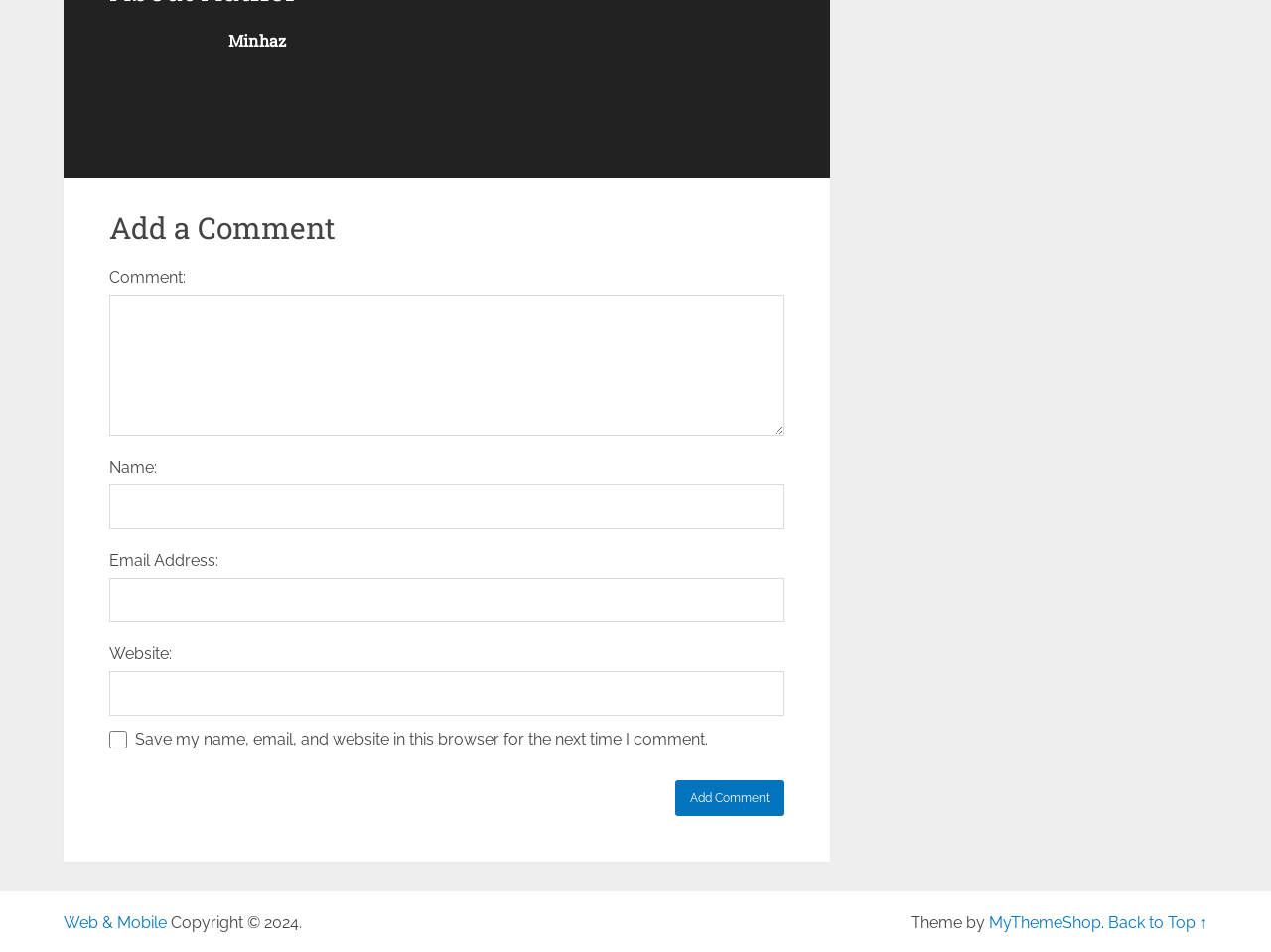Can you find the bounding box coordinates of the area I should click to execute the following instruction: "Enter a comment"?

[0.086, 0.309, 0.617, 0.457]